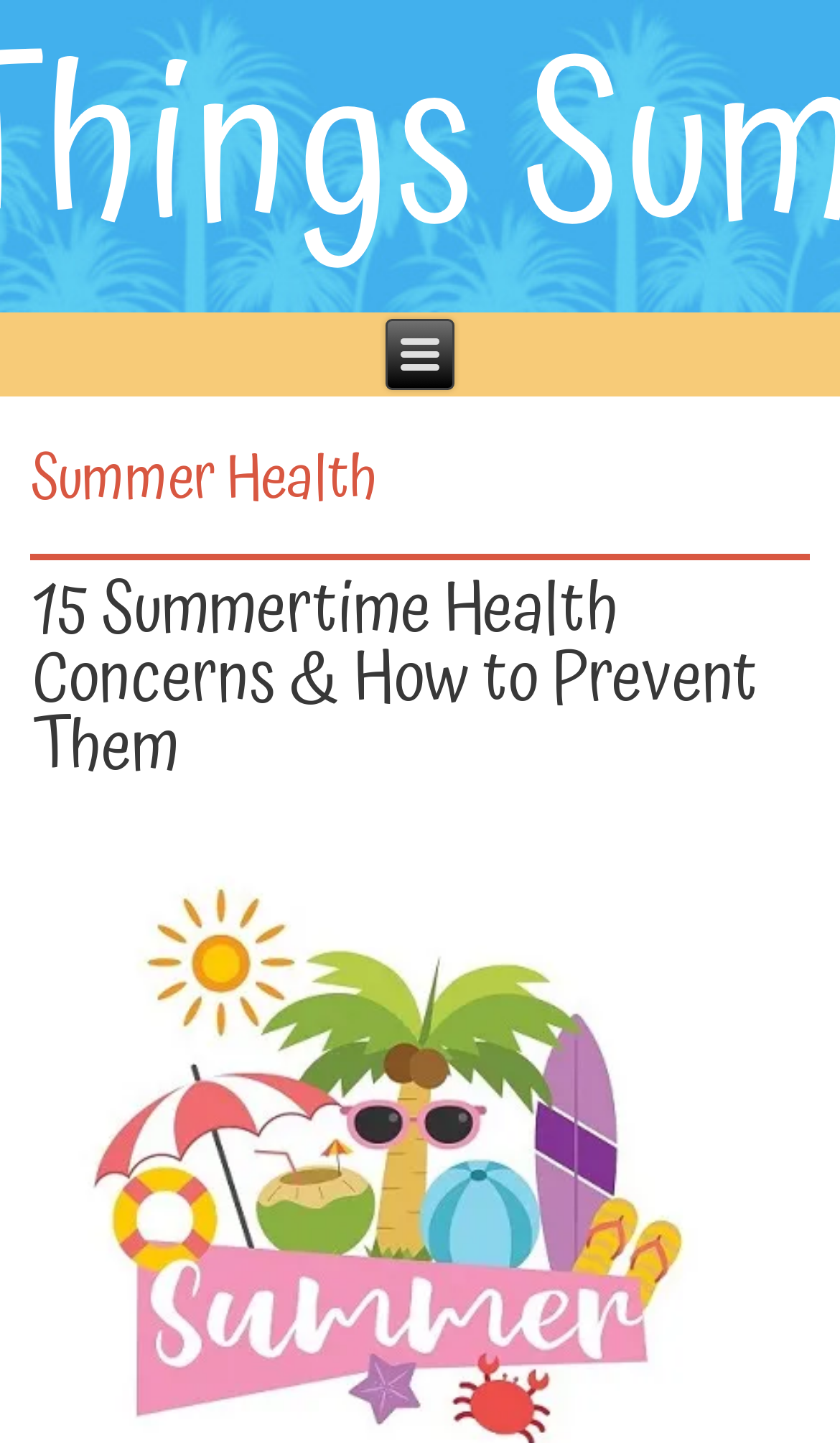Extract the main heading from the webpage content.

15 Summertime Health Concerns & How to Prevent Them